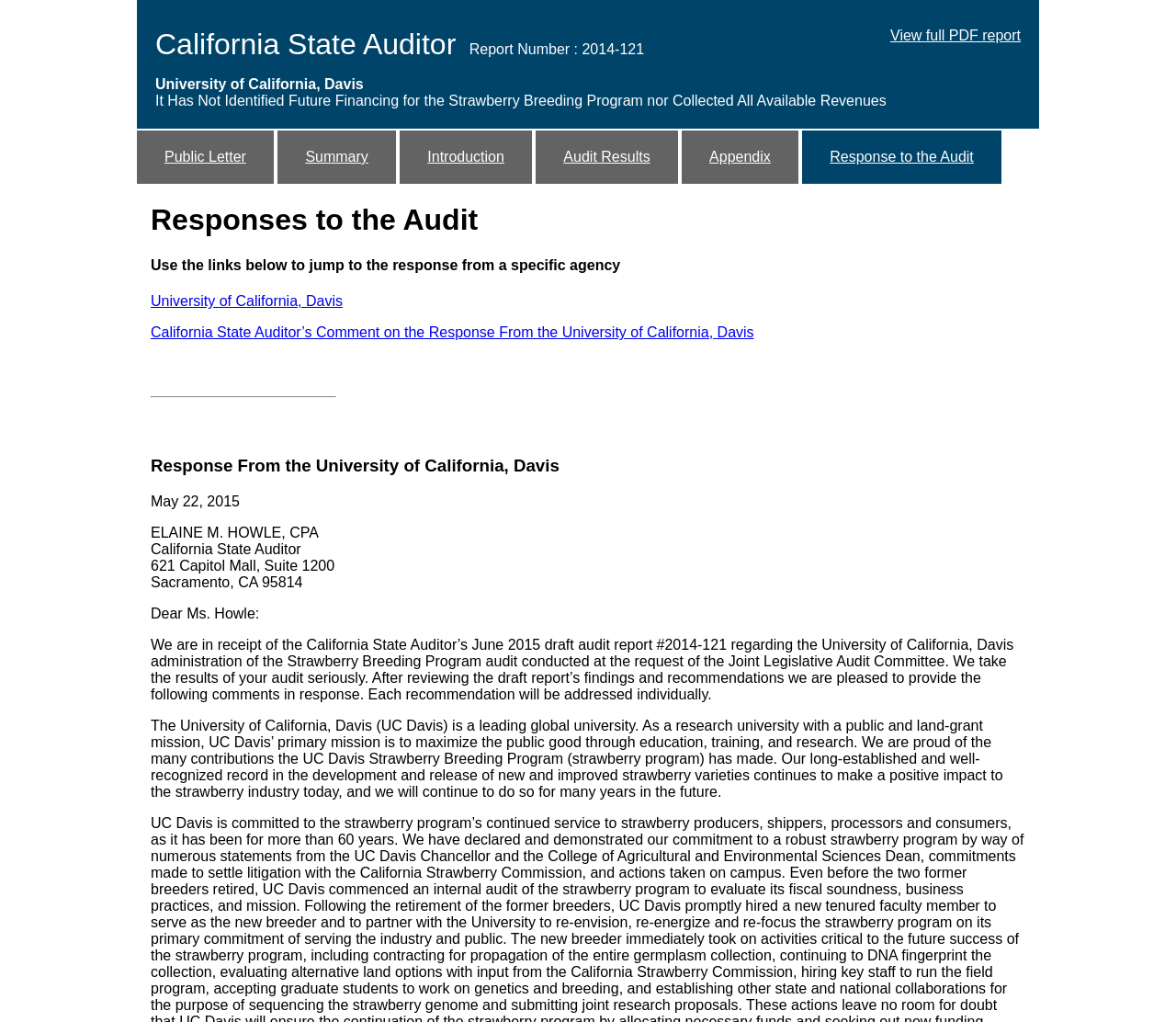Elaborate on the different components and information displayed on the webpage.

The webpage is a report titled "Report 2014-121" from the California State Auditor. At the top, there is a link to view the full PDF report. Below it, the title "California State Auditor" is displayed, followed by the report number "2014-121". 

On the left side, there is a section with the title "University of California, Davis" and a subtitle "It Has Not Identified Future Financing for the Strawberry Breeding Program nor Collected All Available Revenues". 

Below this section, there are several links to different parts of the report, including "Public Letter", "Summary", "Introduction", "Audit Results", "Appendix", and "Response to the Audit". 

The main content of the page is the "Responses to the Audit" section, which has a heading and a subheading explaining that the links below will jump to the response from a specific agency. There is a link to the response from the University of California, Davis, followed by the California State Auditor's comment on the response. 

Below this, there is a horizontal separator, and then the "Response From the University of California, Davis" section, which includes the date "May 22, 2015", the name "ELAINE M. HOWLE, CPA", and the address of the California State Auditor. 

The response from the University of California, Davis is a letter addressed to Ms. Howle, which discusses the university's receipt of the draft audit report and their comments in response. The letter explains that the university takes the results of the audit seriously and will address each recommendation individually. 

The letter also describes the university's mission and the contributions of the Strawberry Breeding Program, expressing pride in the program's achievements and commitment to continuing its work.